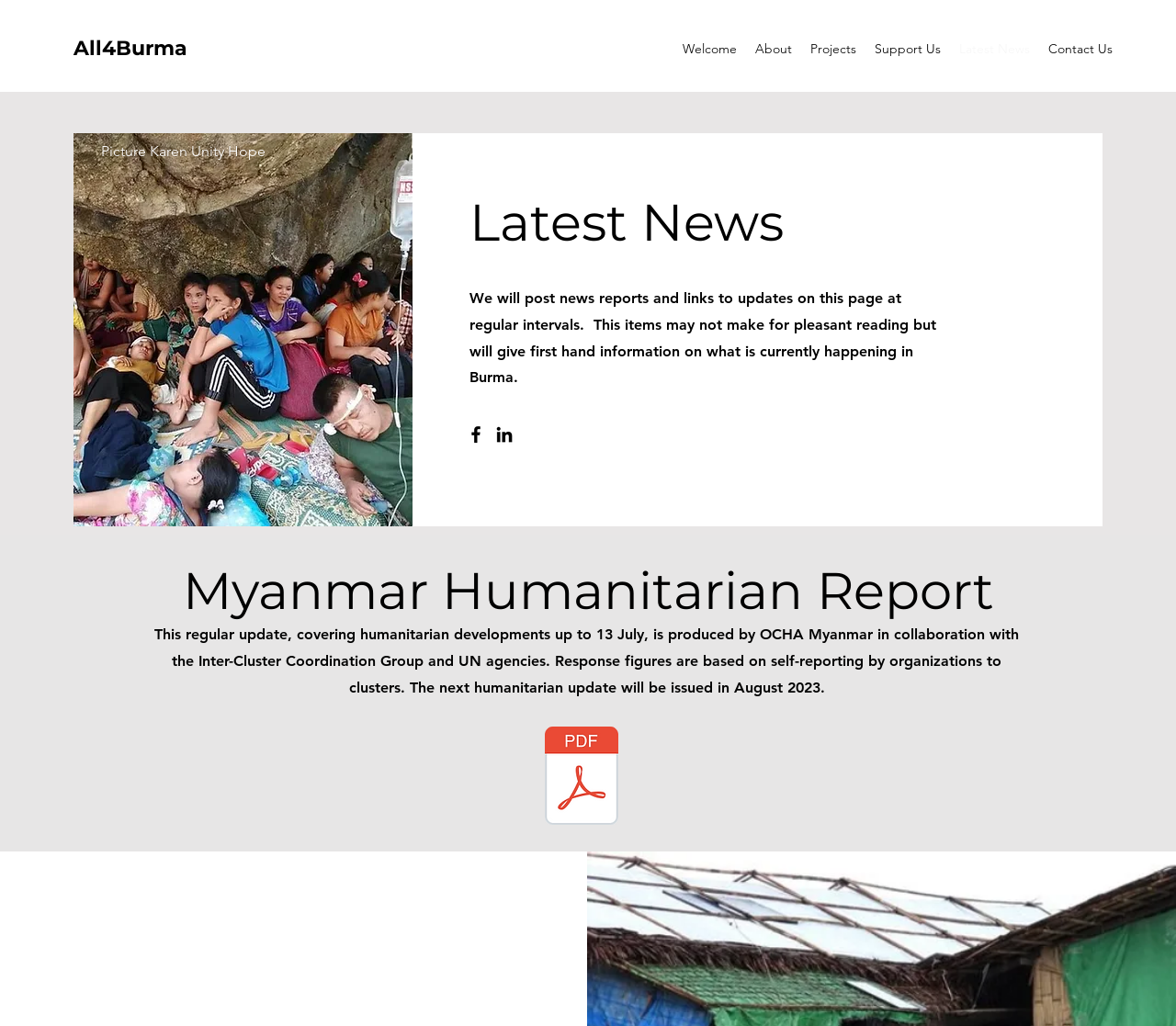Can you give a detailed response to the following question using the information from the image? What social media platforms are available?

The social media platforms available can be found in the 'Social Bar' section, which includes links to Facebook and LinkedIn, represented by their respective icons.